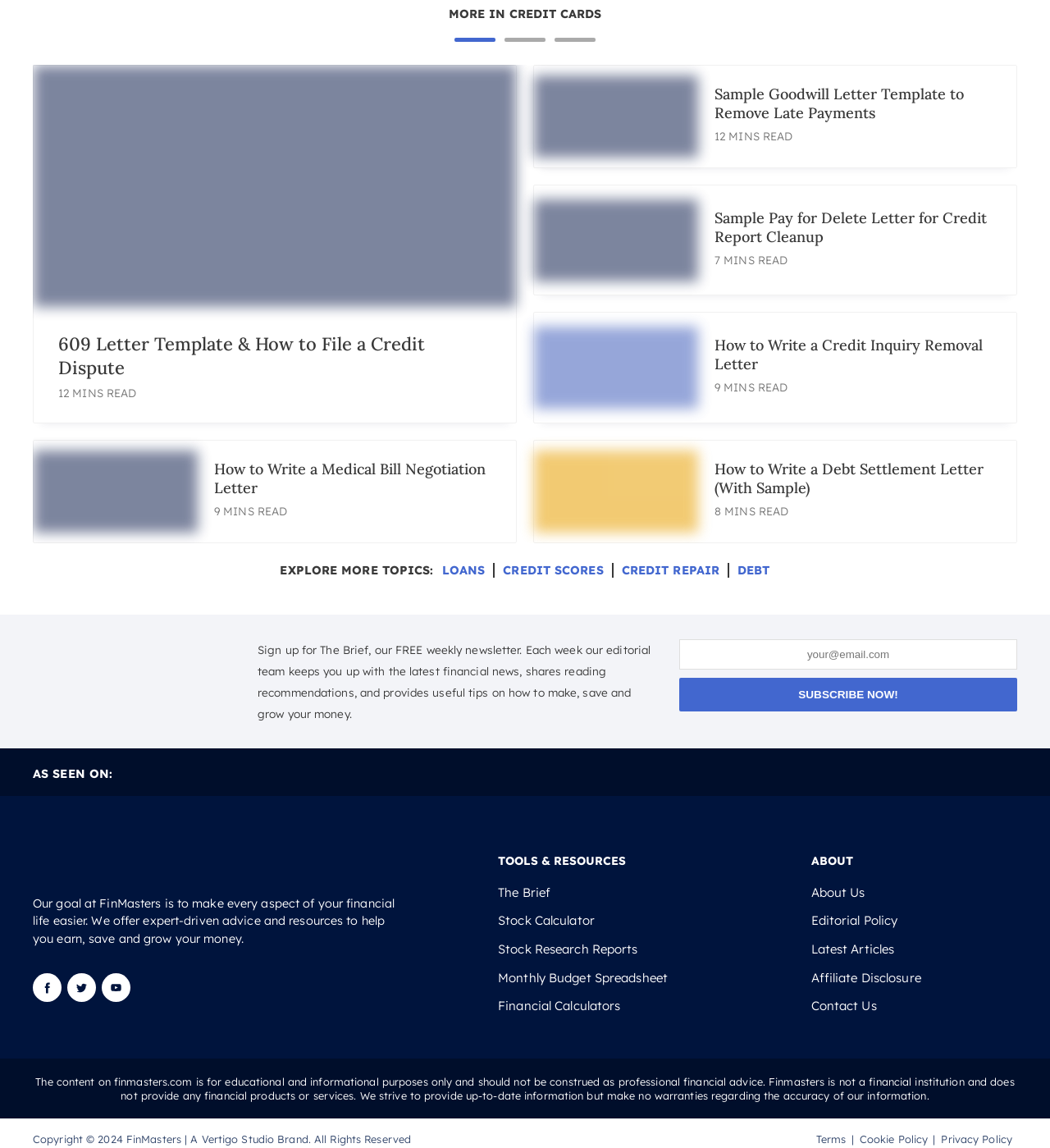Please indicate the bounding box coordinates of the element's region to be clicked to achieve the instruction: "Explore the 'CREDIT SCORES' topic". Provide the coordinates as four float numbers between 0 and 1, i.e., [left, top, right, bottom].

[0.479, 0.49, 0.584, 0.503]